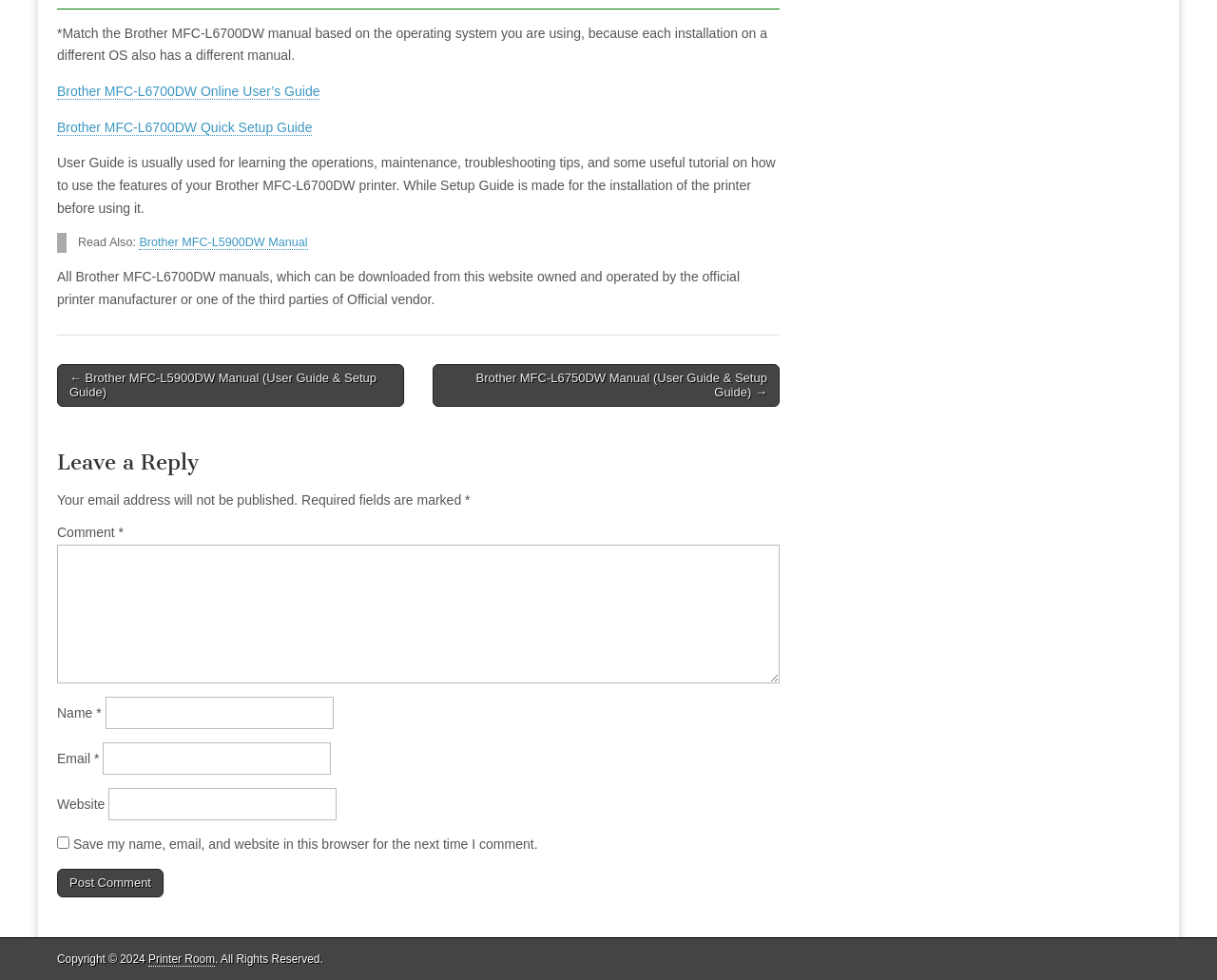Provide a short, one-word or phrase answer to the question below:
What is the difference between User Guide and Setup Guide?

User Guide for operations, Setup Guide for installation